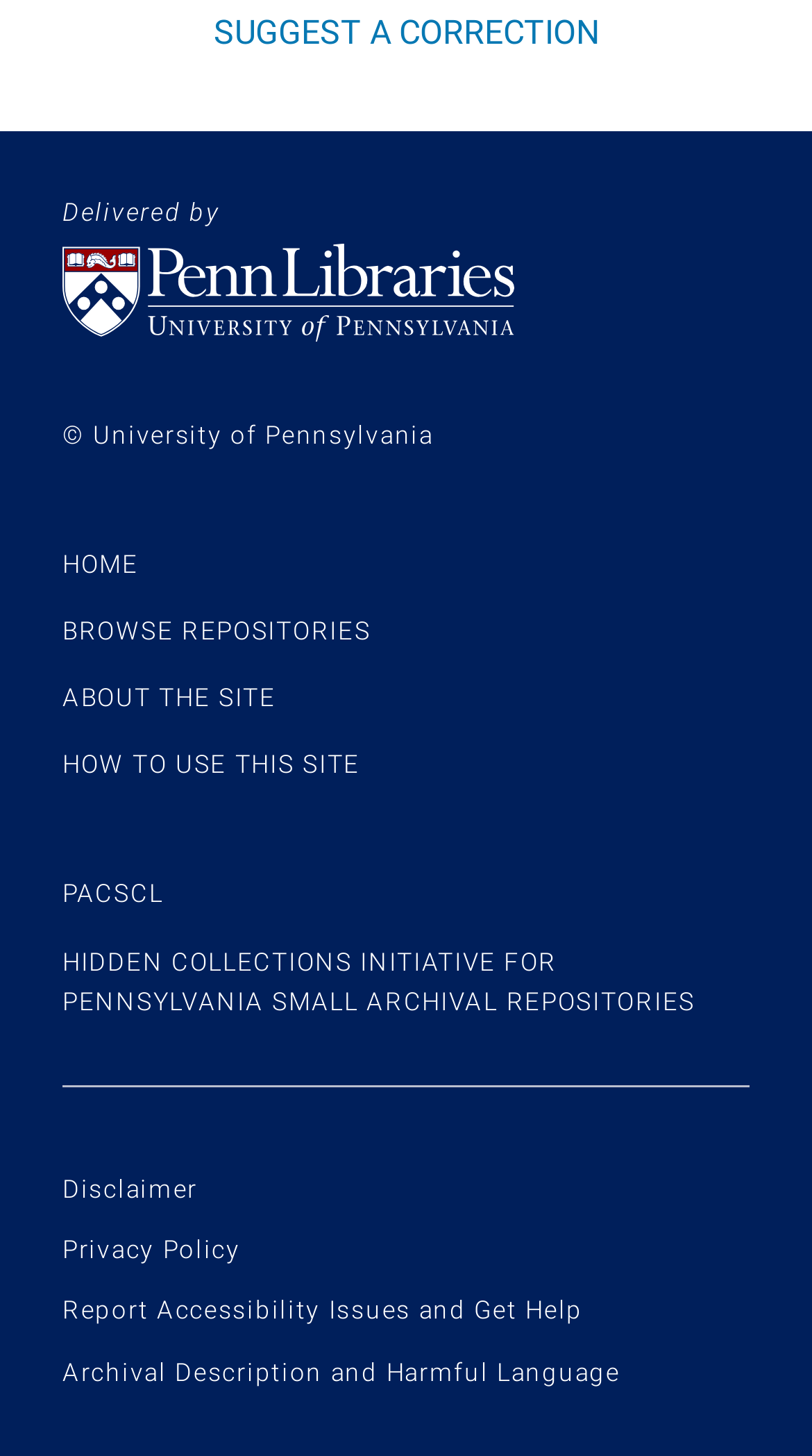Please determine the bounding box coordinates of the element's region to click in order to carry out the following instruction: "learn about the site". The coordinates should be four float numbers between 0 and 1, i.e., [left, top, right, bottom].

[0.077, 0.469, 0.34, 0.489]